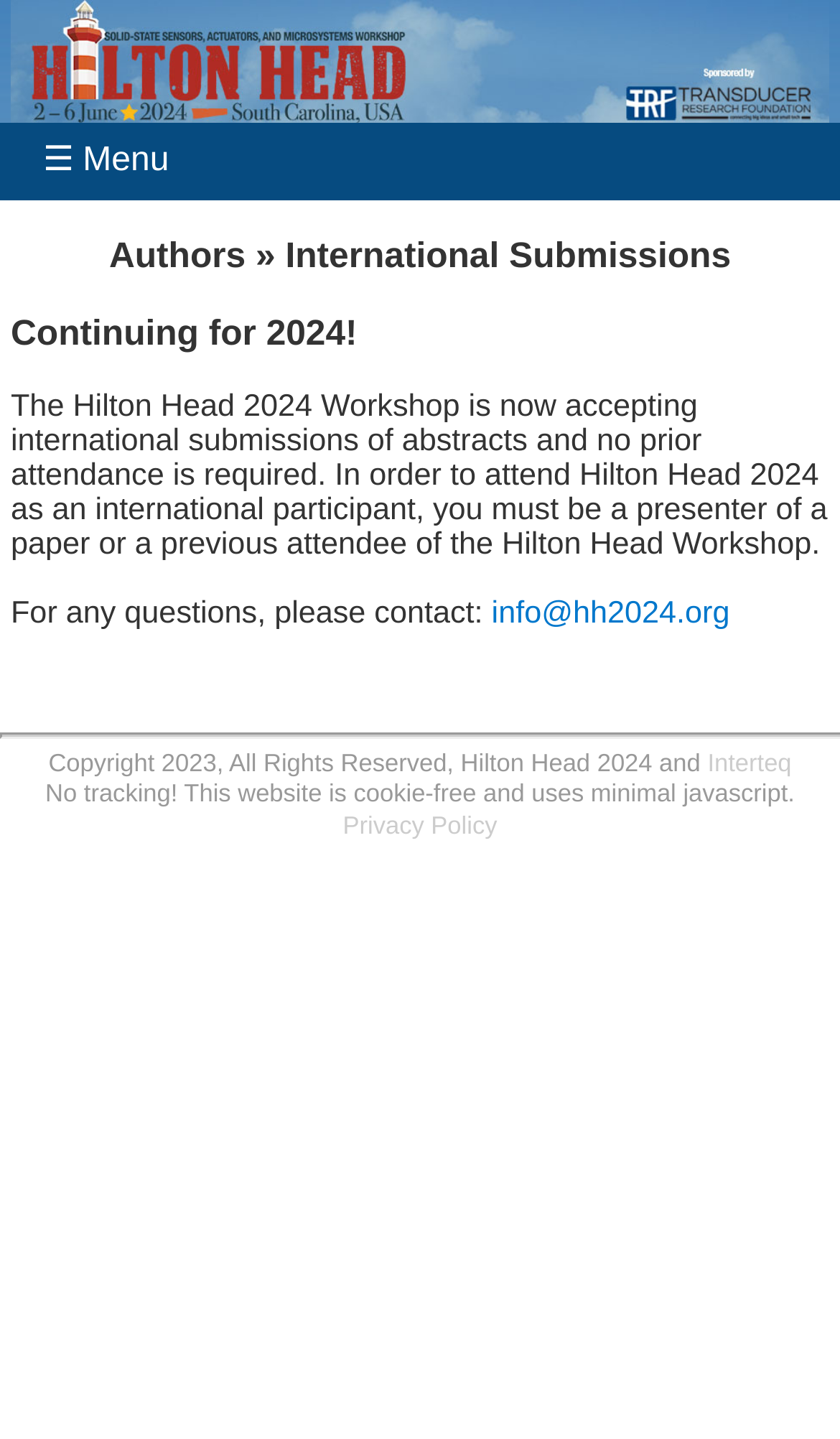What is the contact email for questions?
Please respond to the question with a detailed and well-explained answer.

The contact email for questions is provided in the text 'For any questions, please contact: info@hh2024.org', which is a link to the email address.